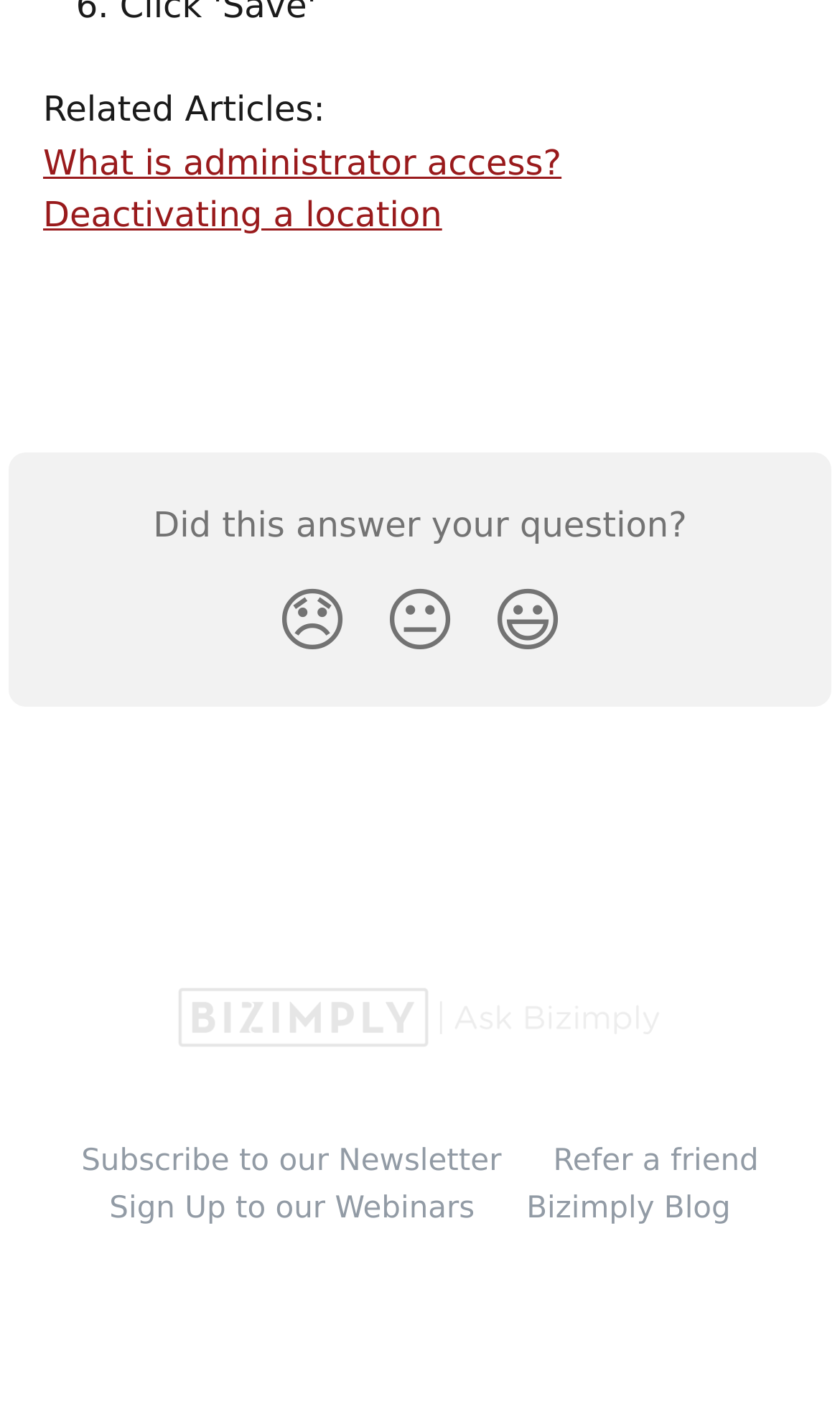Please give a succinct answer using a single word or phrase:
How many links are there in the footer?

5